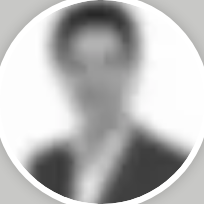Please provide a comprehensive response to the question below by analyzing the image: 
How many executive-level search assignments has Alfred completed?

The caption highlights Alfred's impressive career trajectory, which includes over 200 executive-level search assignments, demonstrating his expertise in navigating complex business dynamics and talent acquisition.